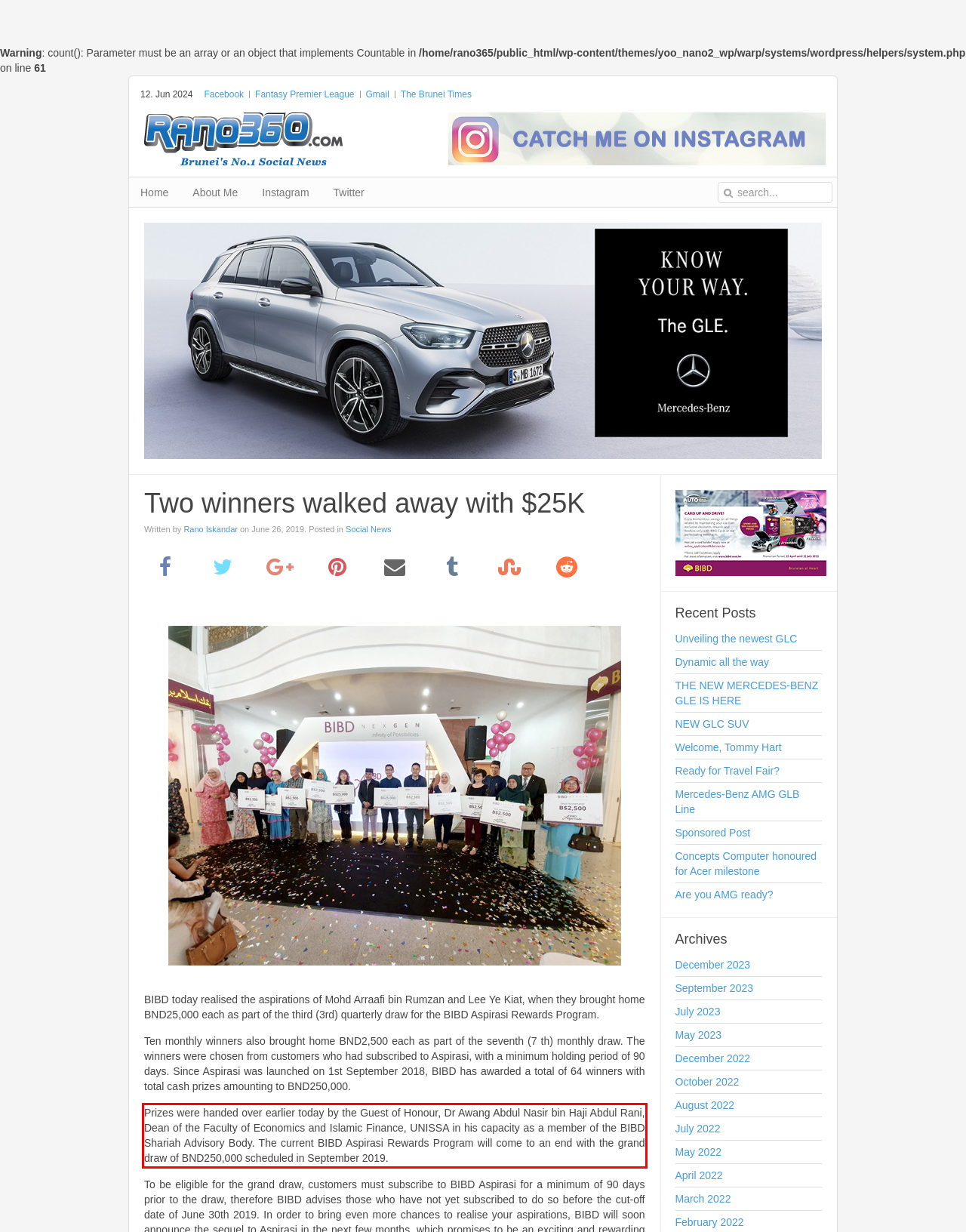You are given a webpage screenshot with a red bounding box around a UI element. Extract and generate the text inside this red bounding box.

Prizes were handed over earlier today by the Guest of Honour, Dr Awang Abdul Nasir bin Haji Abdul Rani, Dean of the Faculty of Economics and Islamic Finance, UNISSA in his capacity as a member of the BIBD Shariah Advisory Body. The current BIBD Aspirasi Rewards Program will come to an end with the grand draw of BND250,000 scheduled in September 2019.